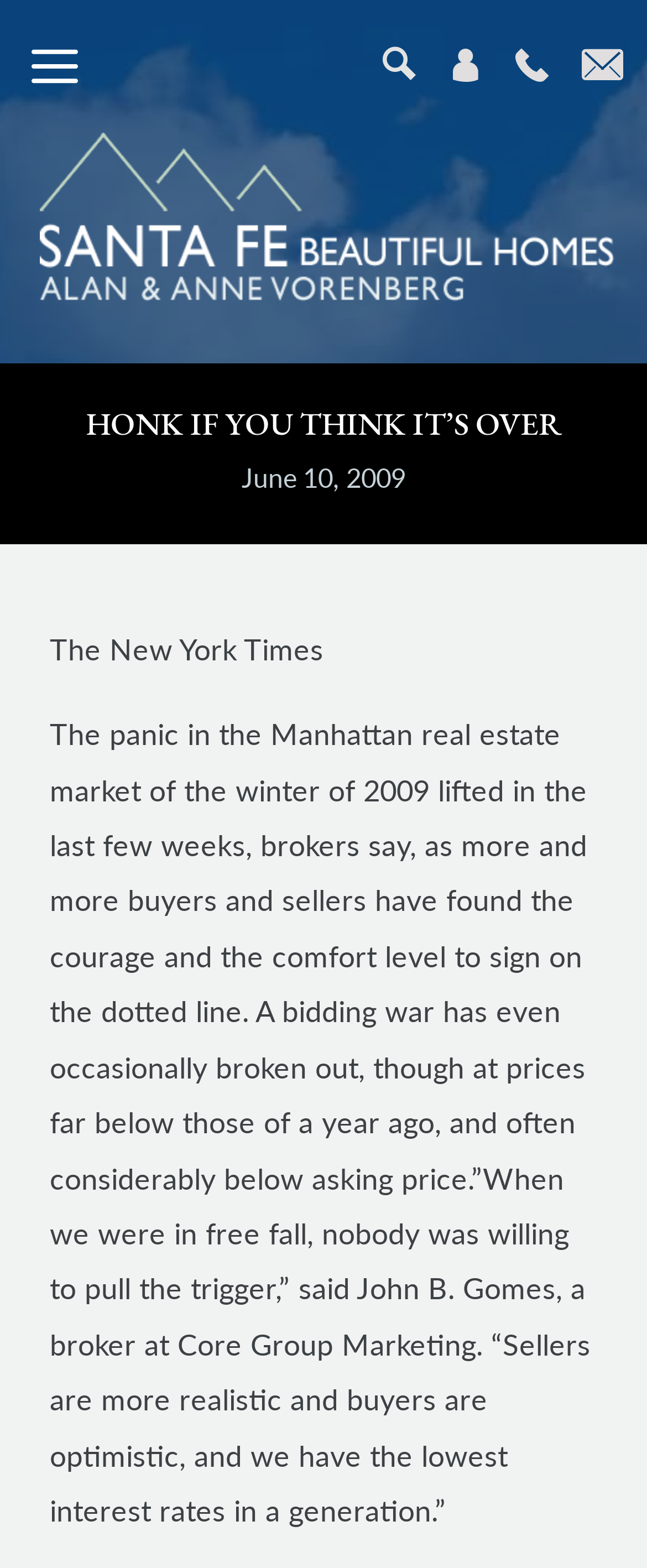Can you give a comprehensive explanation to the question given the content of the image?
What is the publication of the article?

The publication of the article is The New York Times, as indicated by the text 'The New York Times' at the top of the article.